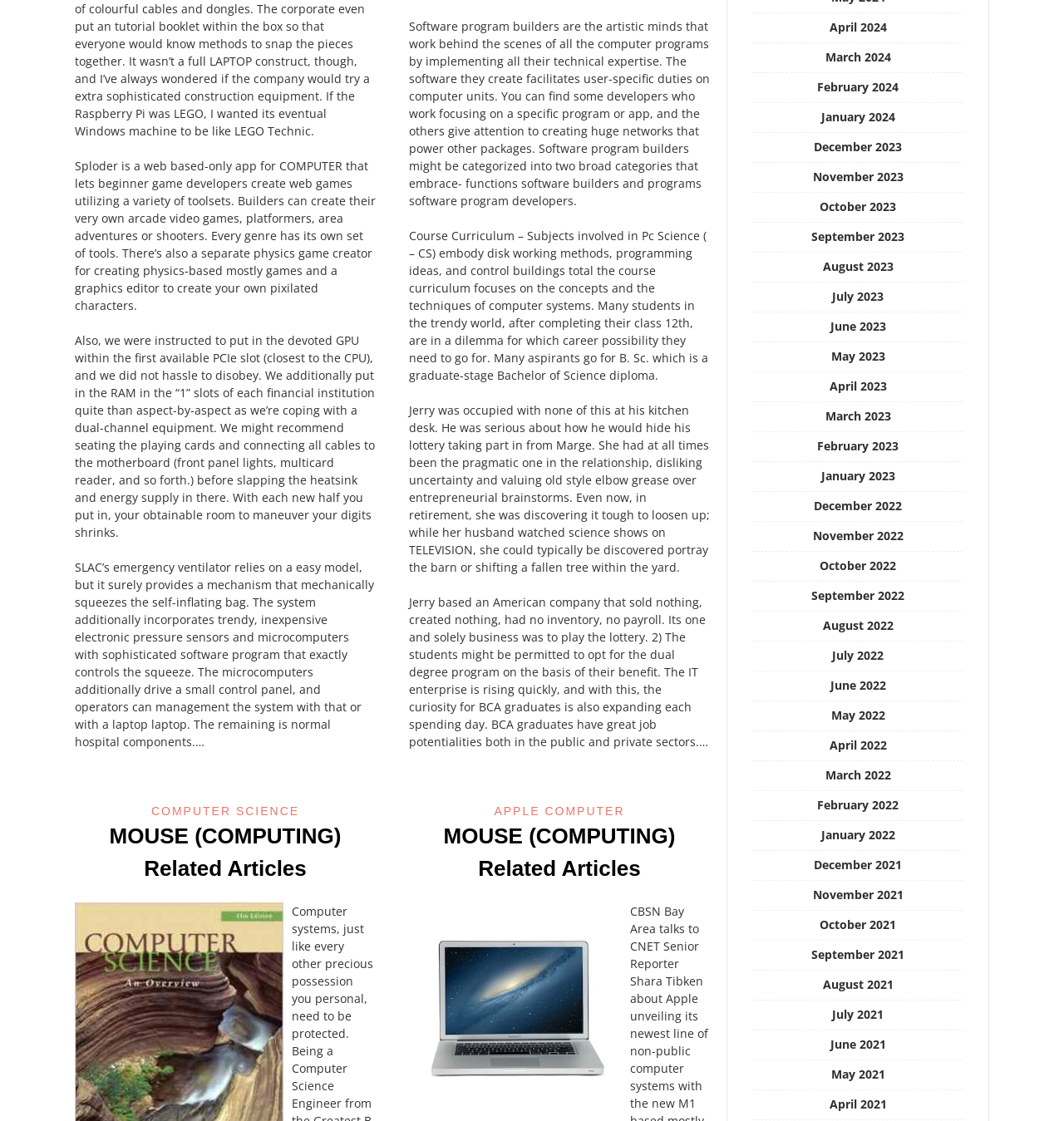What is Sploder?
Refer to the image and provide a concise answer in one word or phrase.

Web-based app for creating web games